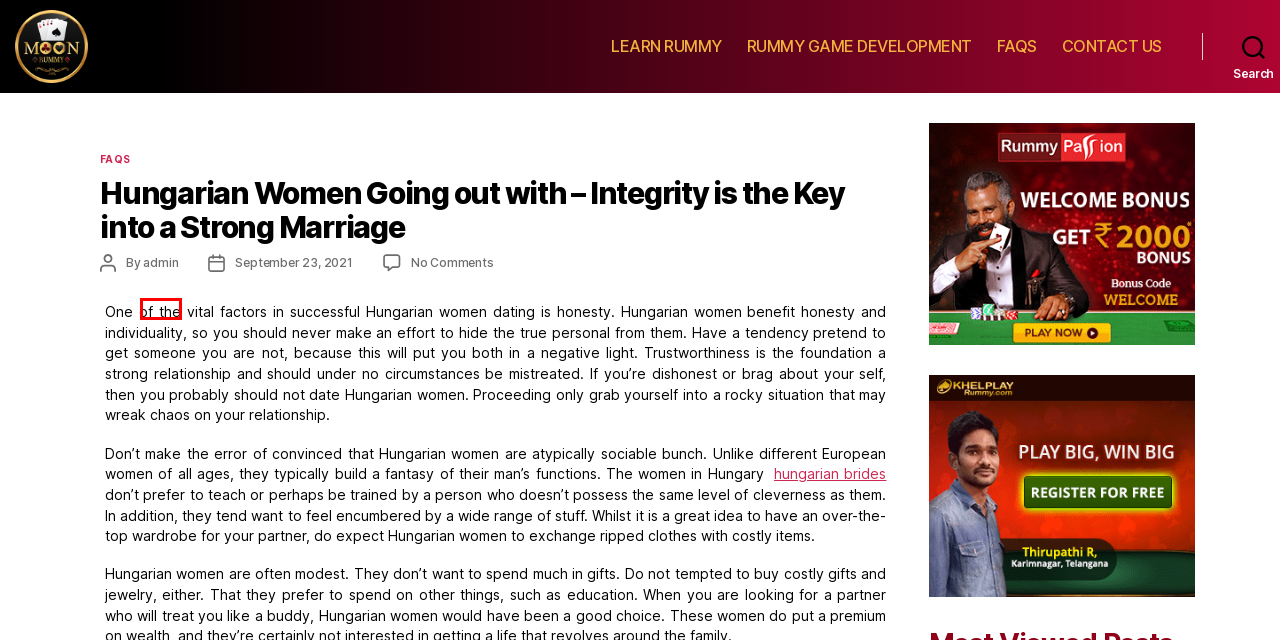View the screenshot of the webpage containing a red bounding box around a UI element. Select the most fitting webpage description for the new page shown after the element in the red bounding box is clicked. Here are the candidates:
A. Rummy Game Development | Rummy Game Developers India | Rummy Developer
B. Contact | Rummy Developer
C. Ways to Meet Foreign Girls | Rummy Developer
D. Hungarian Brides: Meet Hungarian Women For Marriage Online - RussiansBrides
E. Blog | Rummy Developer
F. admin | Rummy Developer
G. Dating Sites For Married Couples | Rummy Developer
H. FAQs | Rummy Developer

F